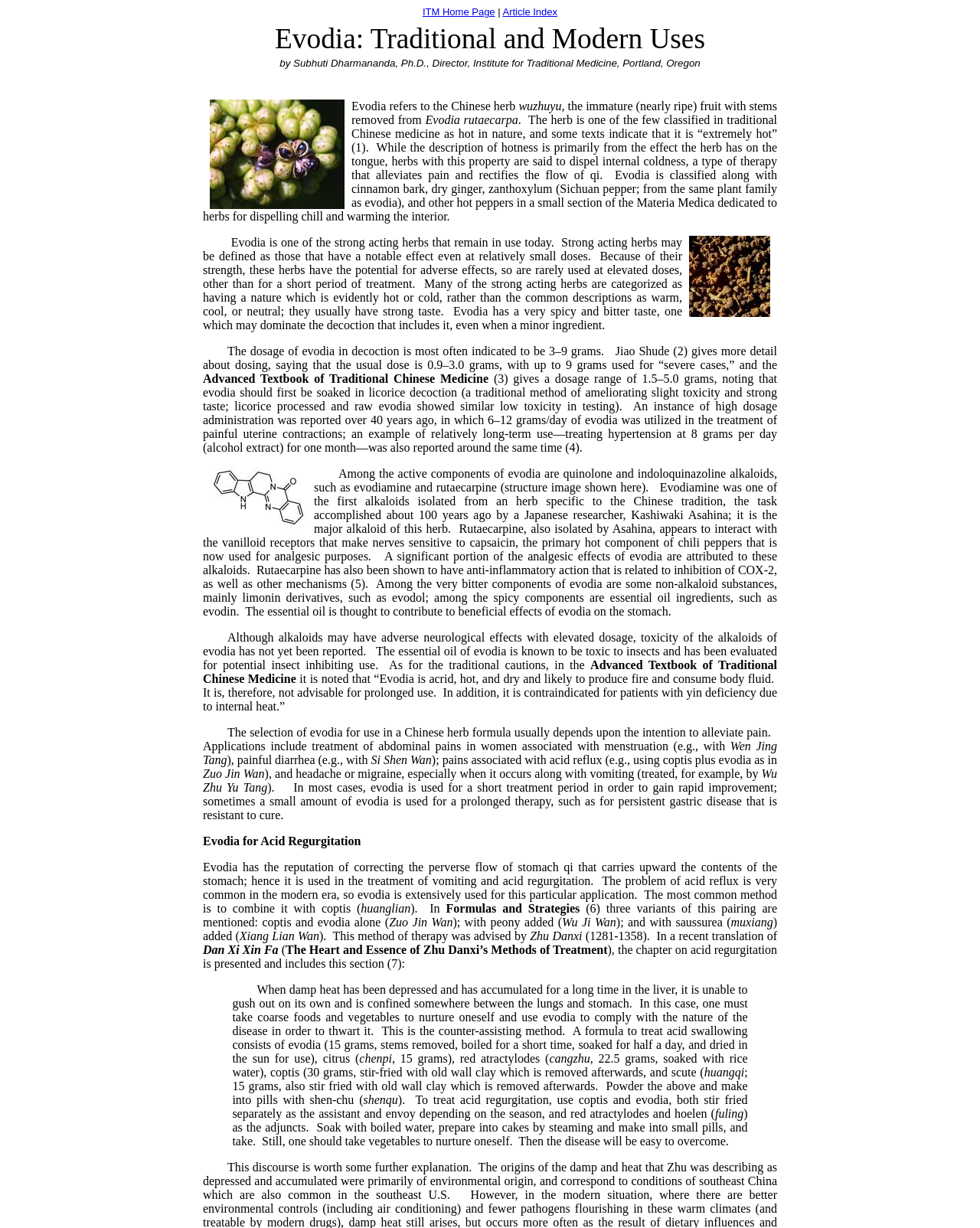Please analyze the image and provide a thorough answer to the question:
What is the dosage of Evodia in decoction?

According to the webpage, the dosage of Evodia in decoction is most often indicated to be 3-9 grams, with some sources suggesting a range of 1.5-5.0 grams or even up to 9 grams for severe cases.